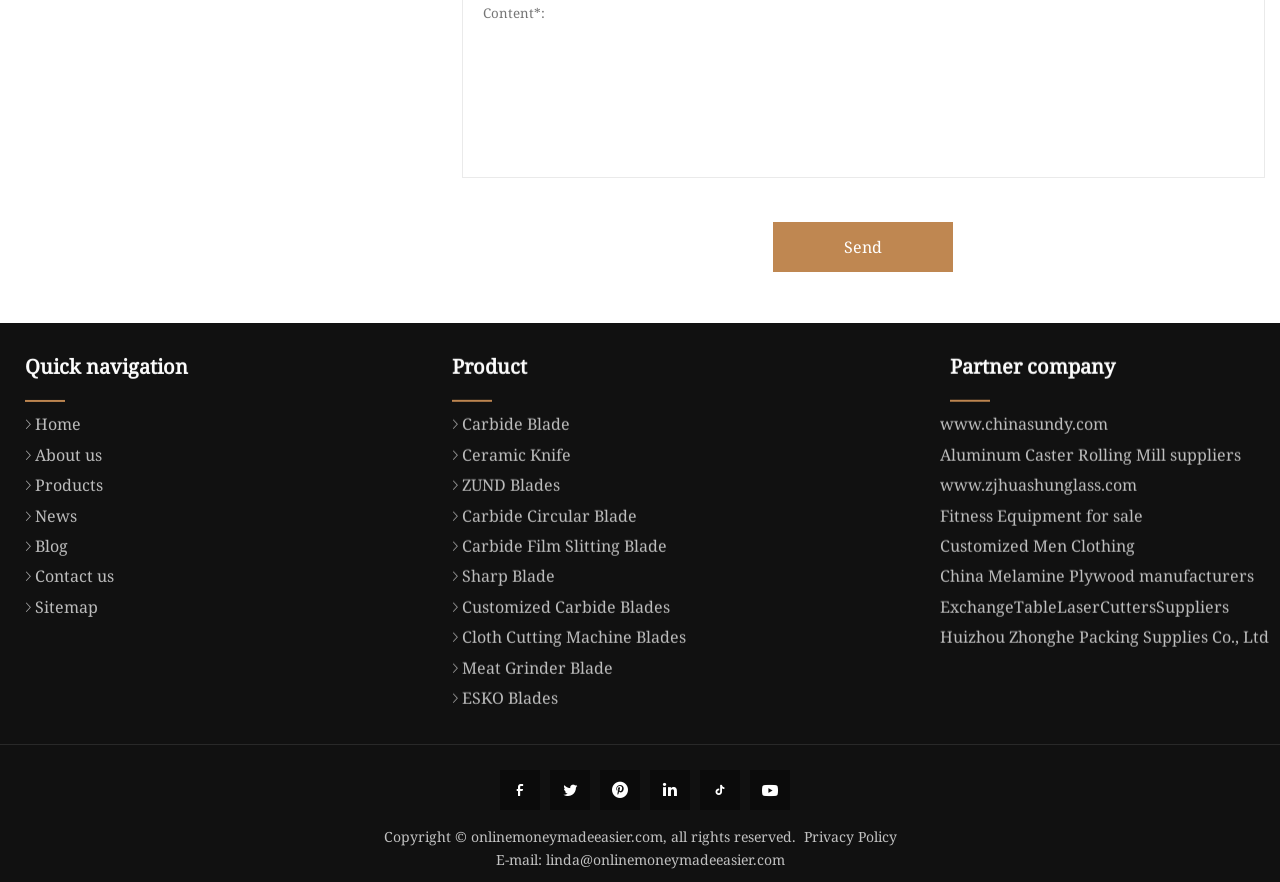From the screenshot, find the bounding box of the UI element matching this description: "Customized Carbide Blades". Supply the bounding box coordinates in the form [left, top, right, bottom], each a float between 0 and 1.

[0.345, 0.788, 0.523, 0.813]